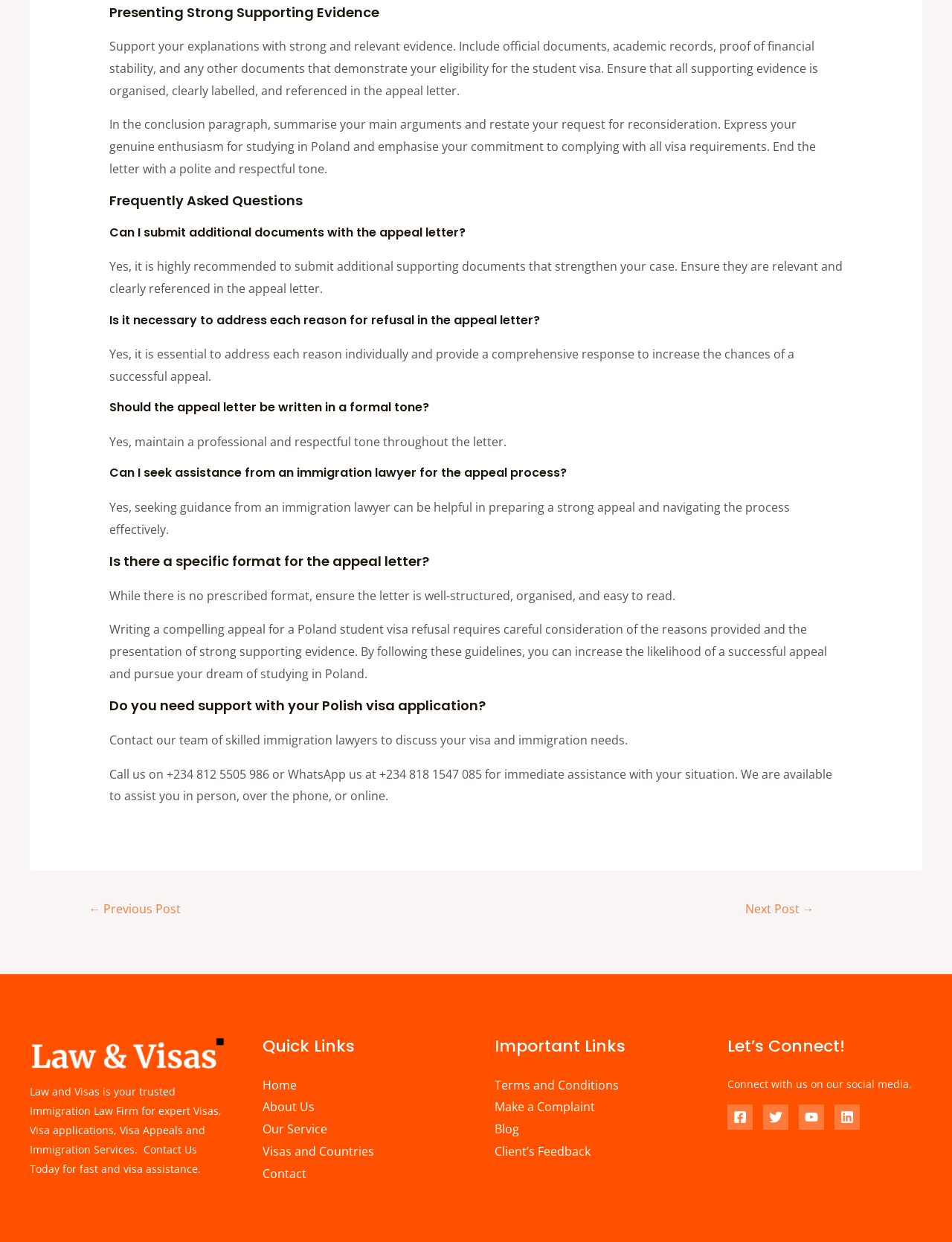Determine the bounding box for the described UI element: "About Us".

[0.275, 0.885, 0.33, 0.898]